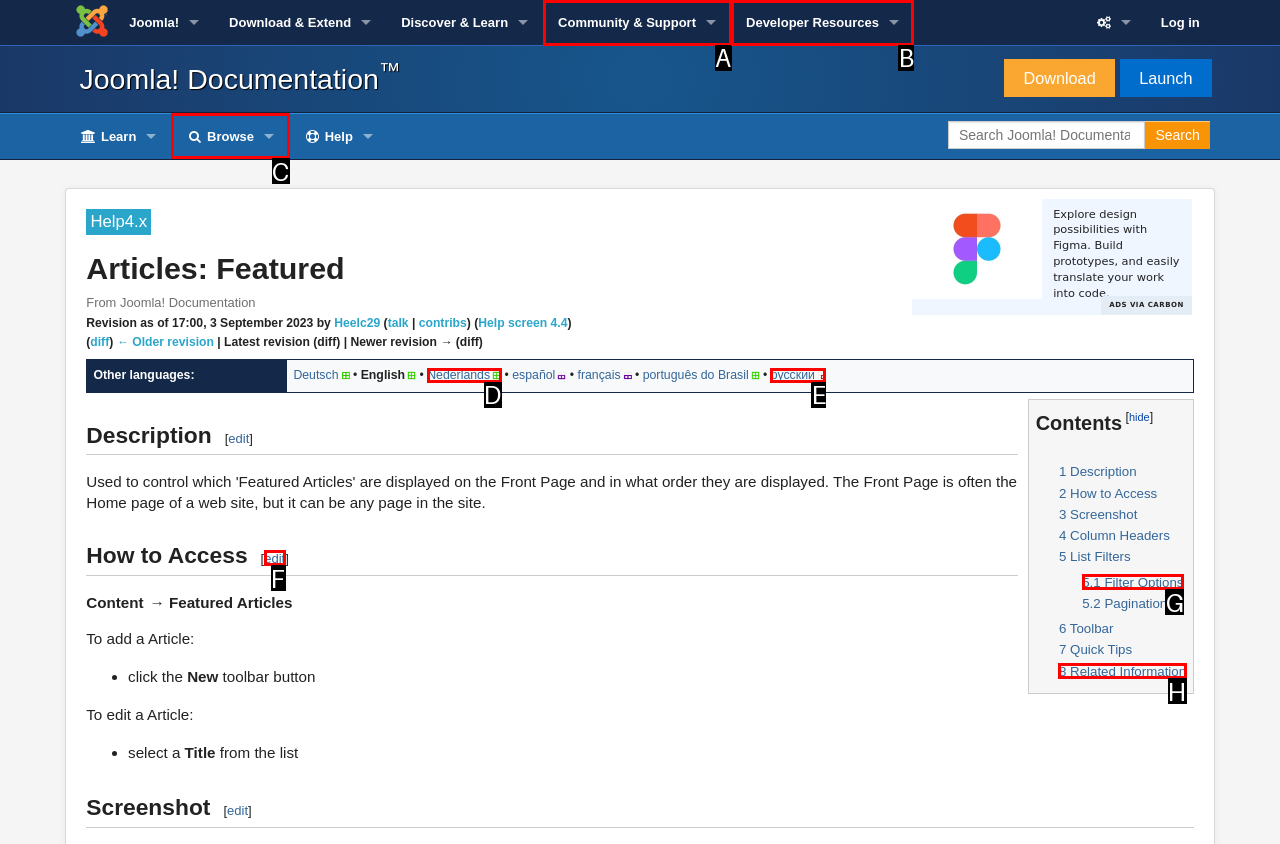Point out the correct UI element to click to carry out this instruction: Browse Joomla! Documentation
Answer with the letter of the chosen option from the provided choices directly.

C